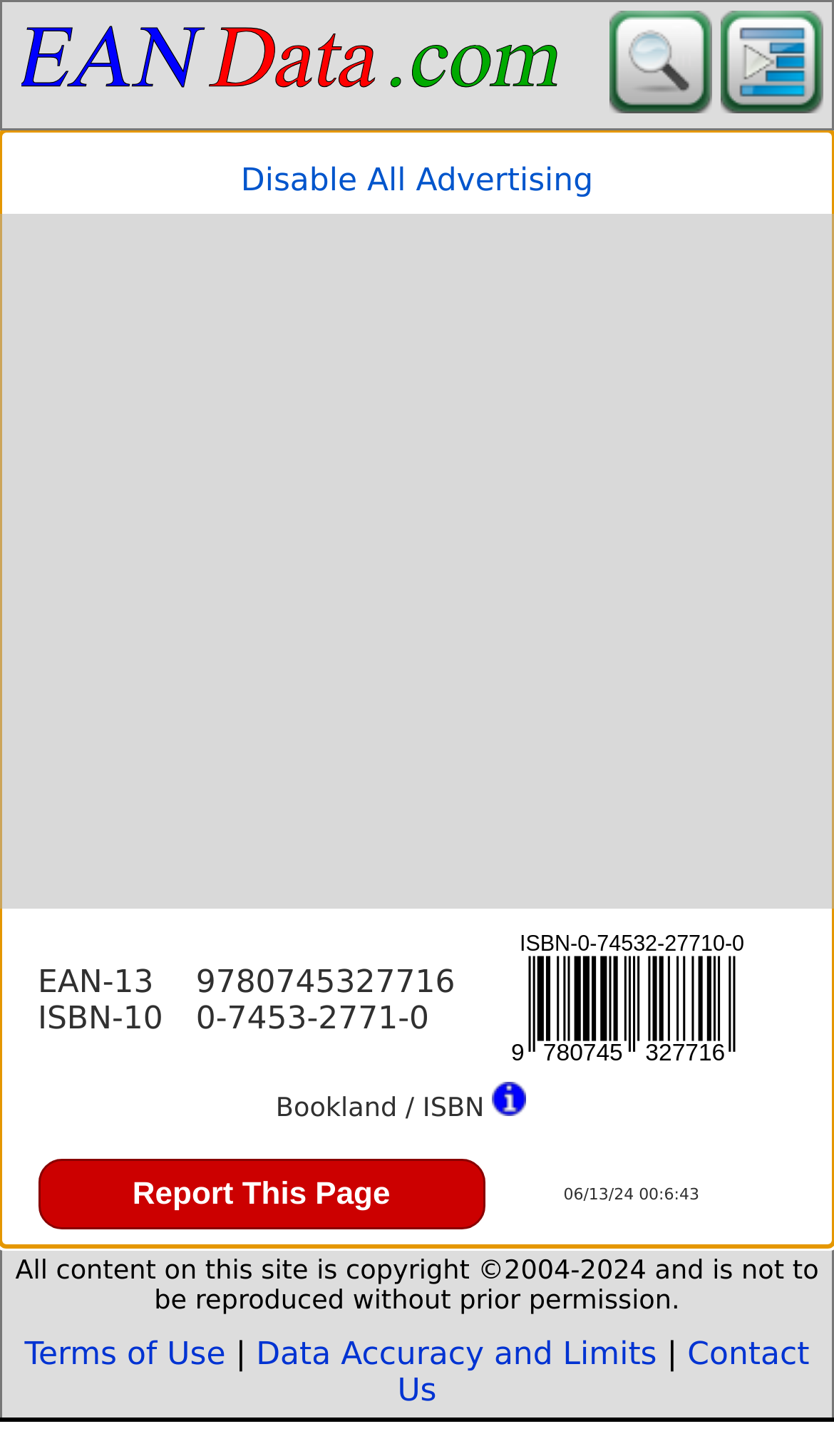Analyze the image and provide a detailed answer to the question: Where can the book be bought?

In the book information section, we can find the 'Buy on Amazon' link, which indicates that the book can be purchased on Amazon.com.